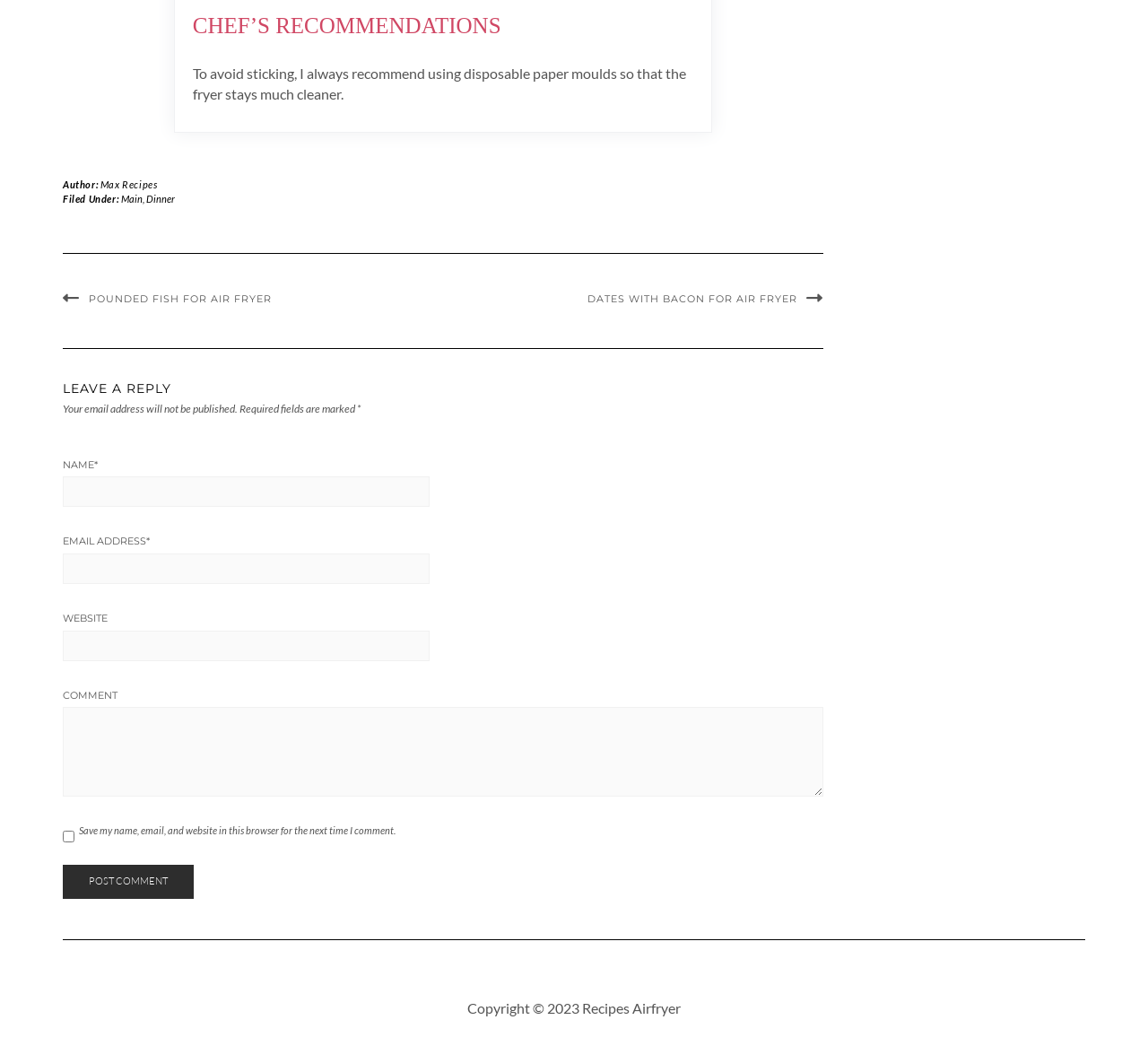Locate the bounding box coordinates of the element that needs to be clicked to carry out the instruction: "read about commissions". The coordinates should be given as four float numbers ranging from 0 to 1, i.e., [left, top, right, bottom].

None